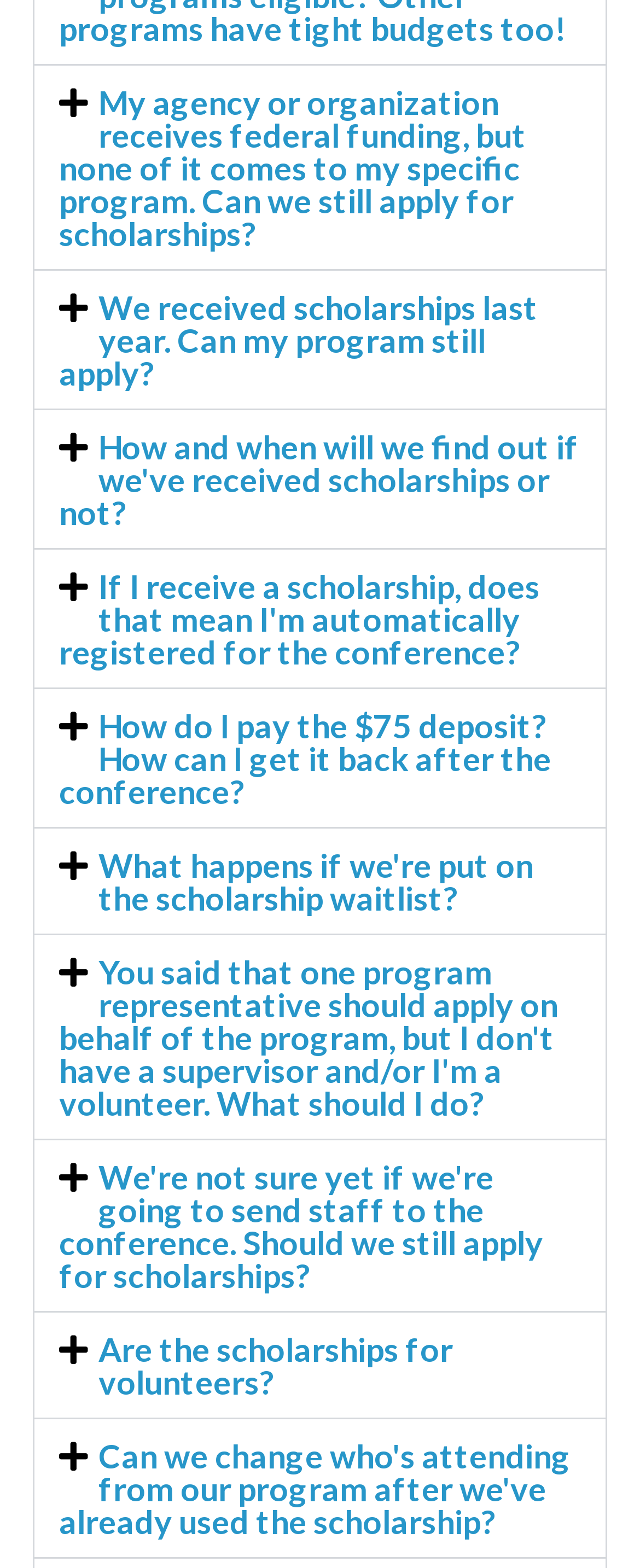Locate the bounding box coordinates of the clickable area to execute the instruction: "Read 'How and when will we find out if we've received scholarships or not?' question". Provide the coordinates as four float numbers between 0 and 1, represented as [left, top, right, bottom].

[0.092, 0.272, 0.905, 0.339]